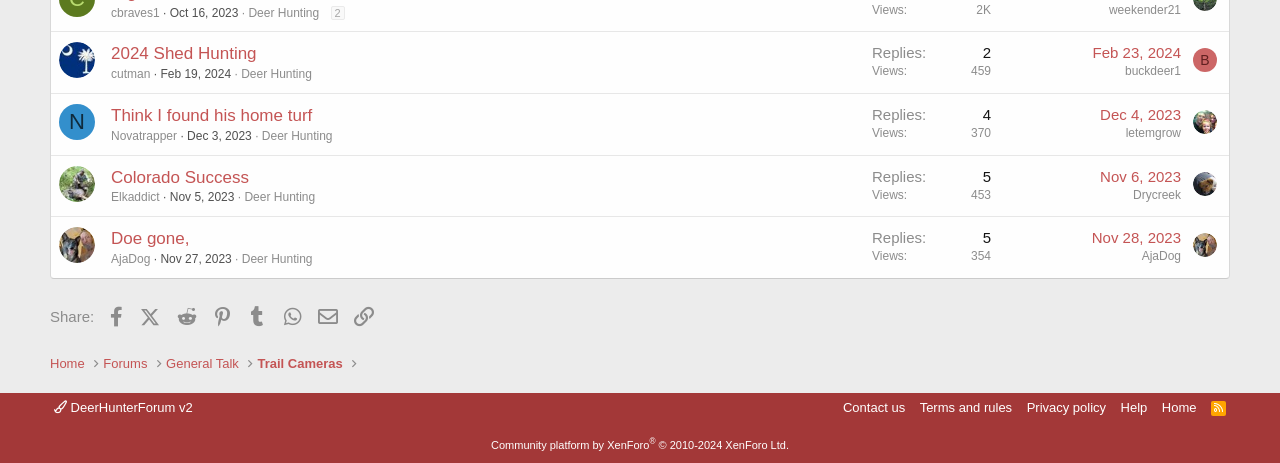What is the most recent post date?
Look at the screenshot and provide an in-depth answer.

I looked for the most recent date mentioned in the links with text that appears to be a post date, and found 'Feb 23, 2024' which is the most recent one.